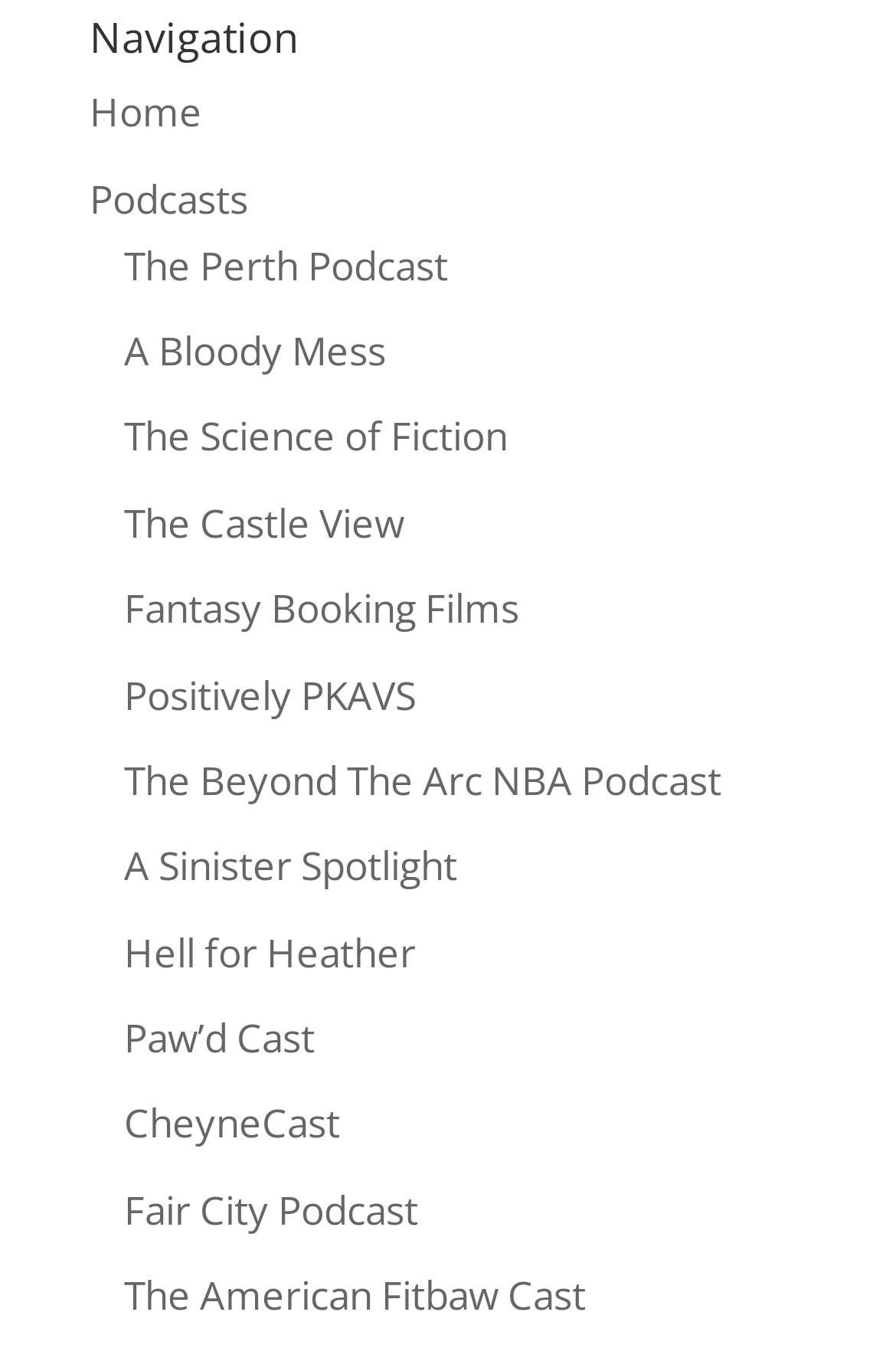Can you provide the bounding box coordinates for the element that should be clicked to implement the instruction: "check out Fantasy Booking Films"?

[0.138, 0.431, 0.579, 0.471]